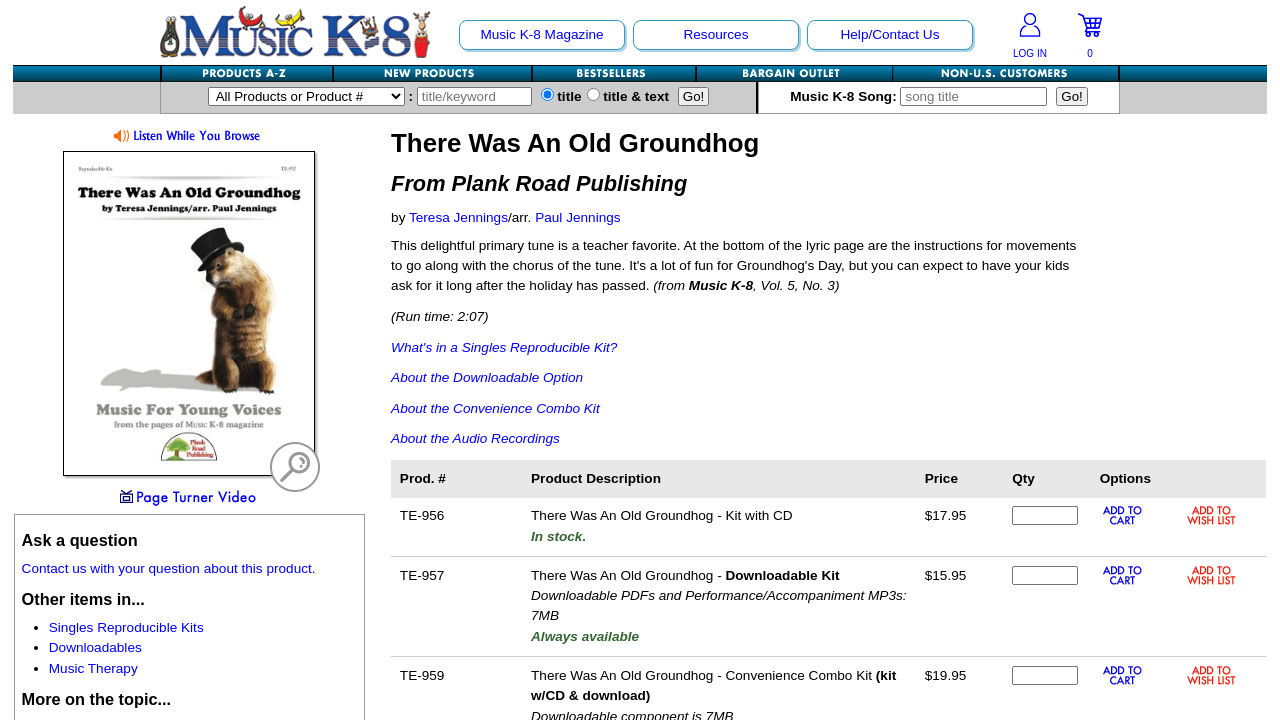Determine the bounding box coordinates for the UI element described. Format the coordinates as (top-left x, top-left y, bottom-right x, bottom-right y) and ensure all values are between 0 and 1. Element description: alt="Add to Wish List"

[0.927, 0.713, 0.966, 0.734]